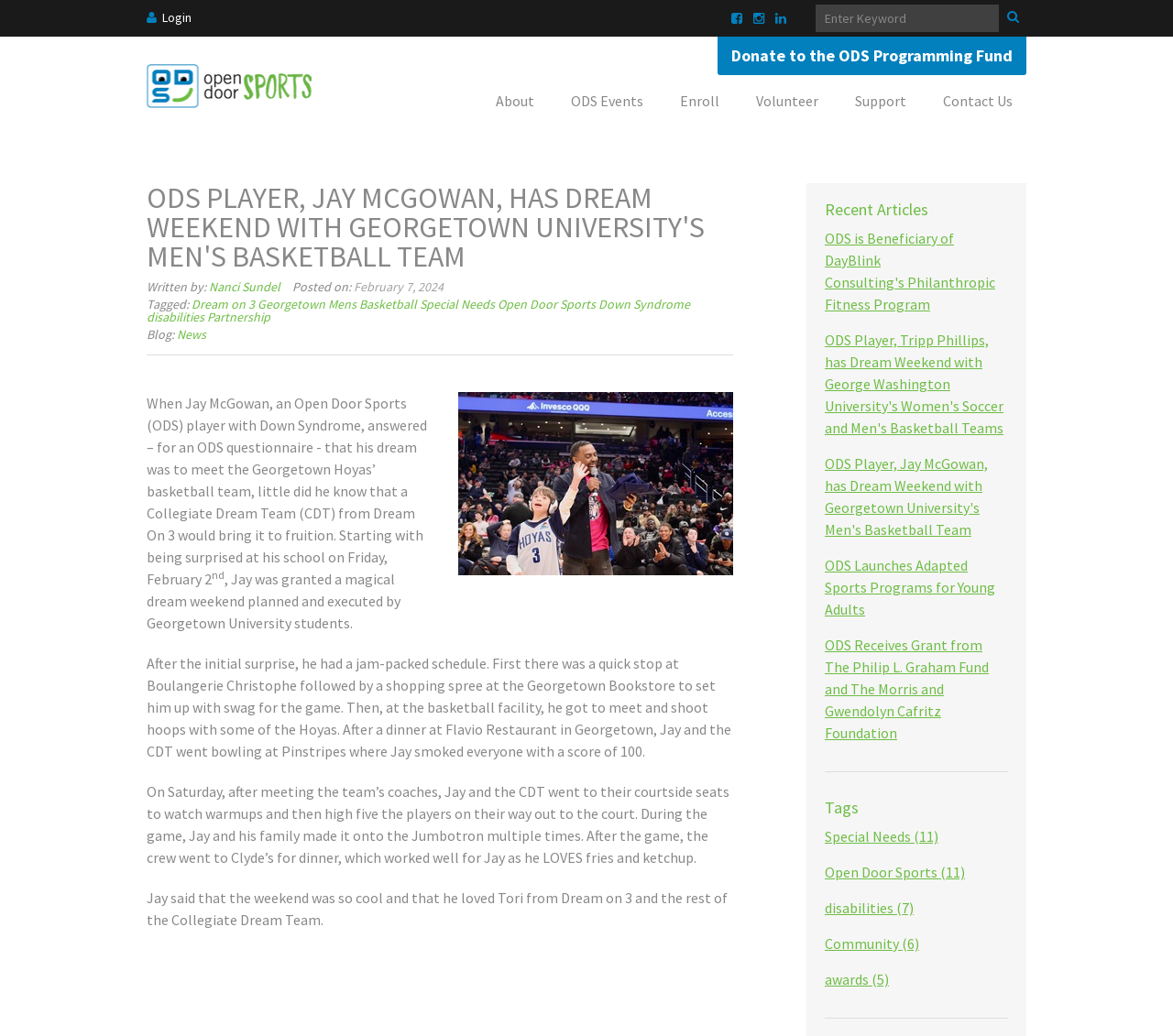Analyze the image and provide a detailed answer to the question: What is the name of the restaurant where Jay had dinner with the Collegiate Dream Team?

I found the answer by reading the article, which mentions that after the game, the crew went to Clyde's for dinner, which worked well for Jay as he LOVES fries and ketchup.